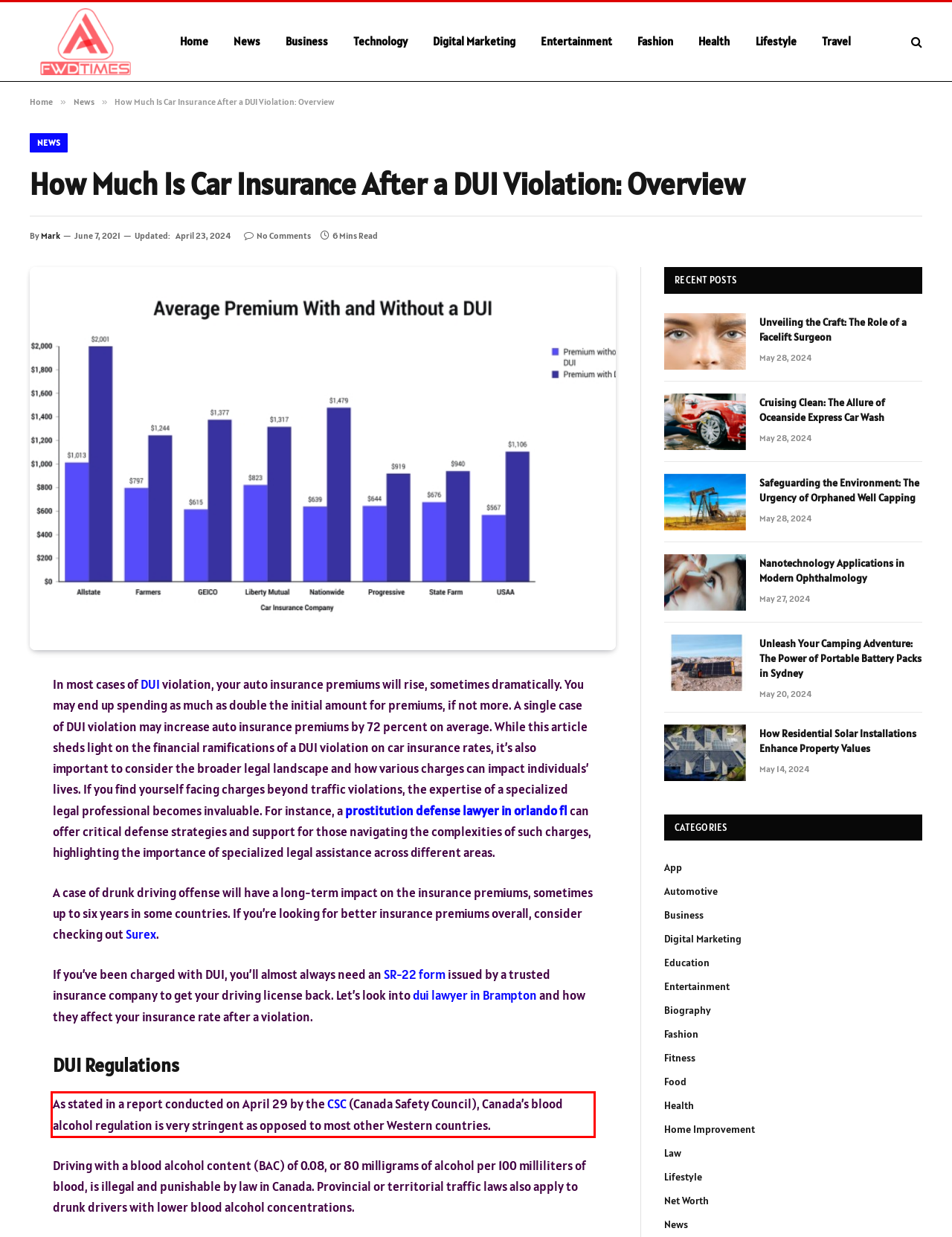Inspect the webpage screenshot that has a red bounding box and use OCR technology to read and display the text inside the red bounding box.

As stated in a report conducted on April 29 by the CSC (Canada Safety Council), Canada’s blood alcohol regulation is very stringent as opposed to most other Western countries.